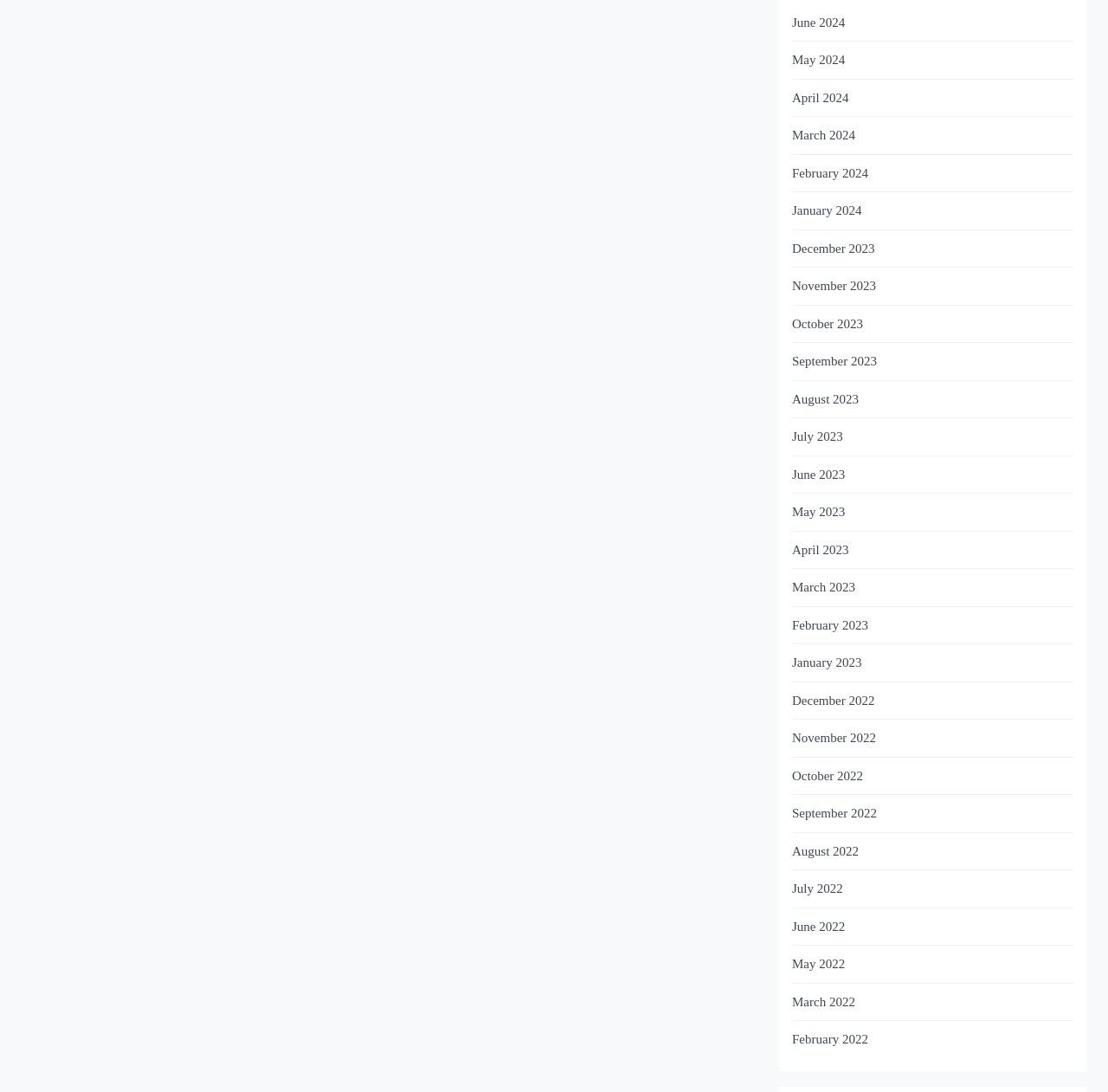What is the earliest month listed?
Answer the question in a detailed and comprehensive manner.

By examining the list of links, I found that the earliest month listed is December 2022, which is located at the bottom of the list.